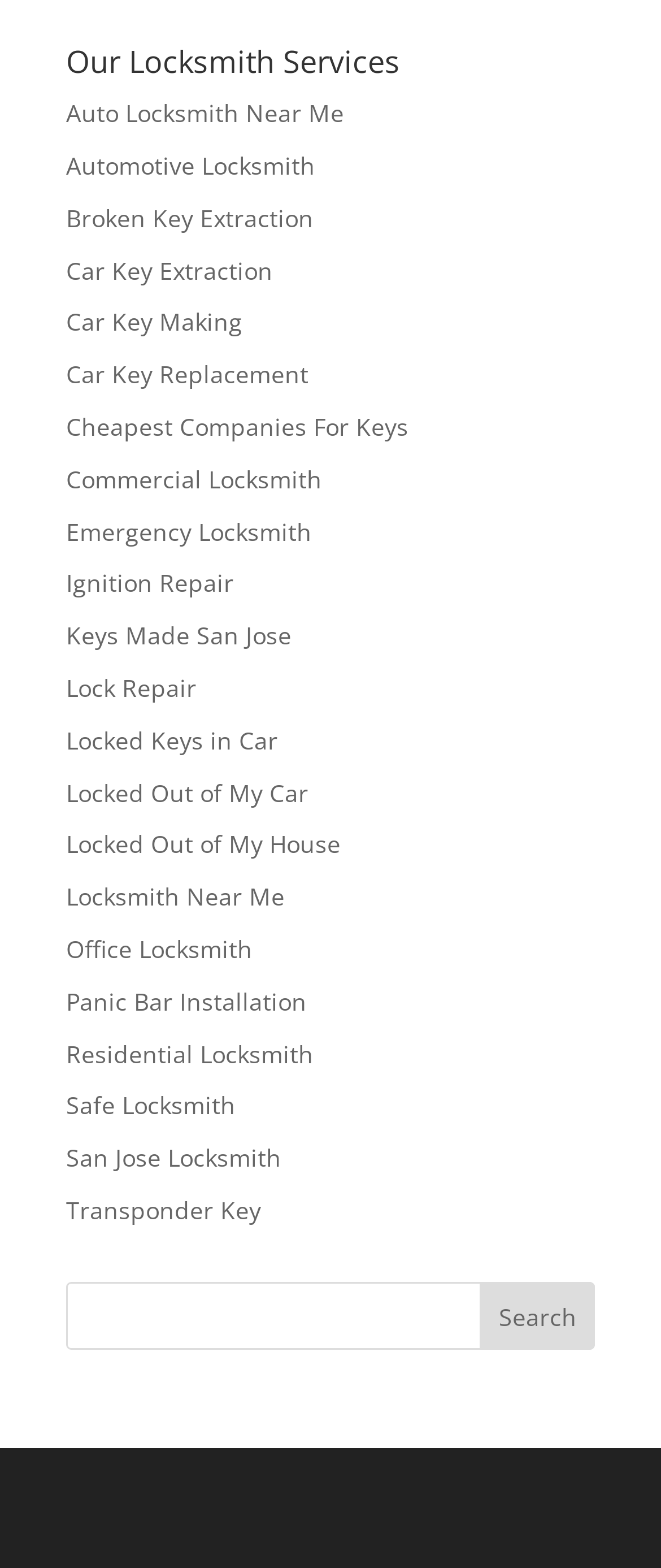Please locate the bounding box coordinates of the element that should be clicked to complete the given instruction: "Learn about automotive locksmith".

[0.1, 0.095, 0.477, 0.116]